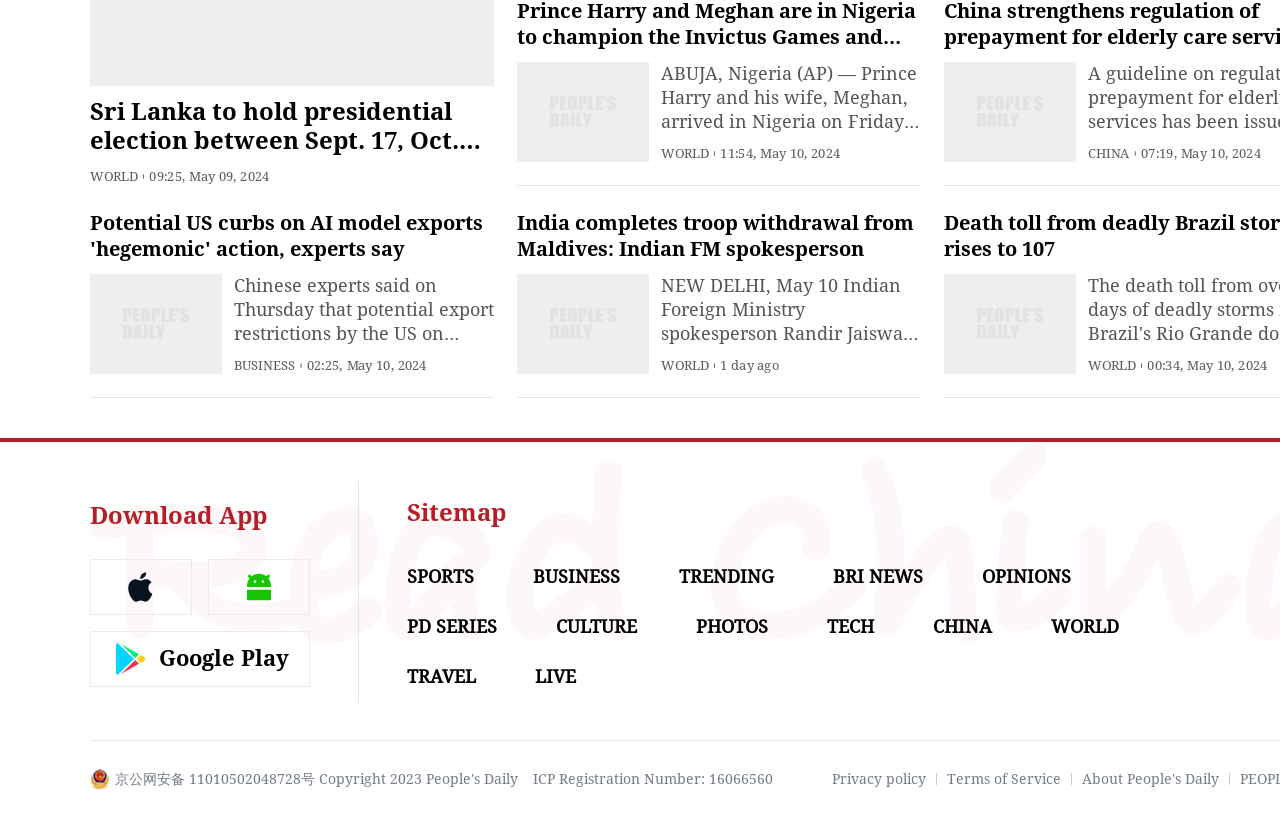How many app download links are available?
Look at the image and answer the question using a single word or phrase.

3